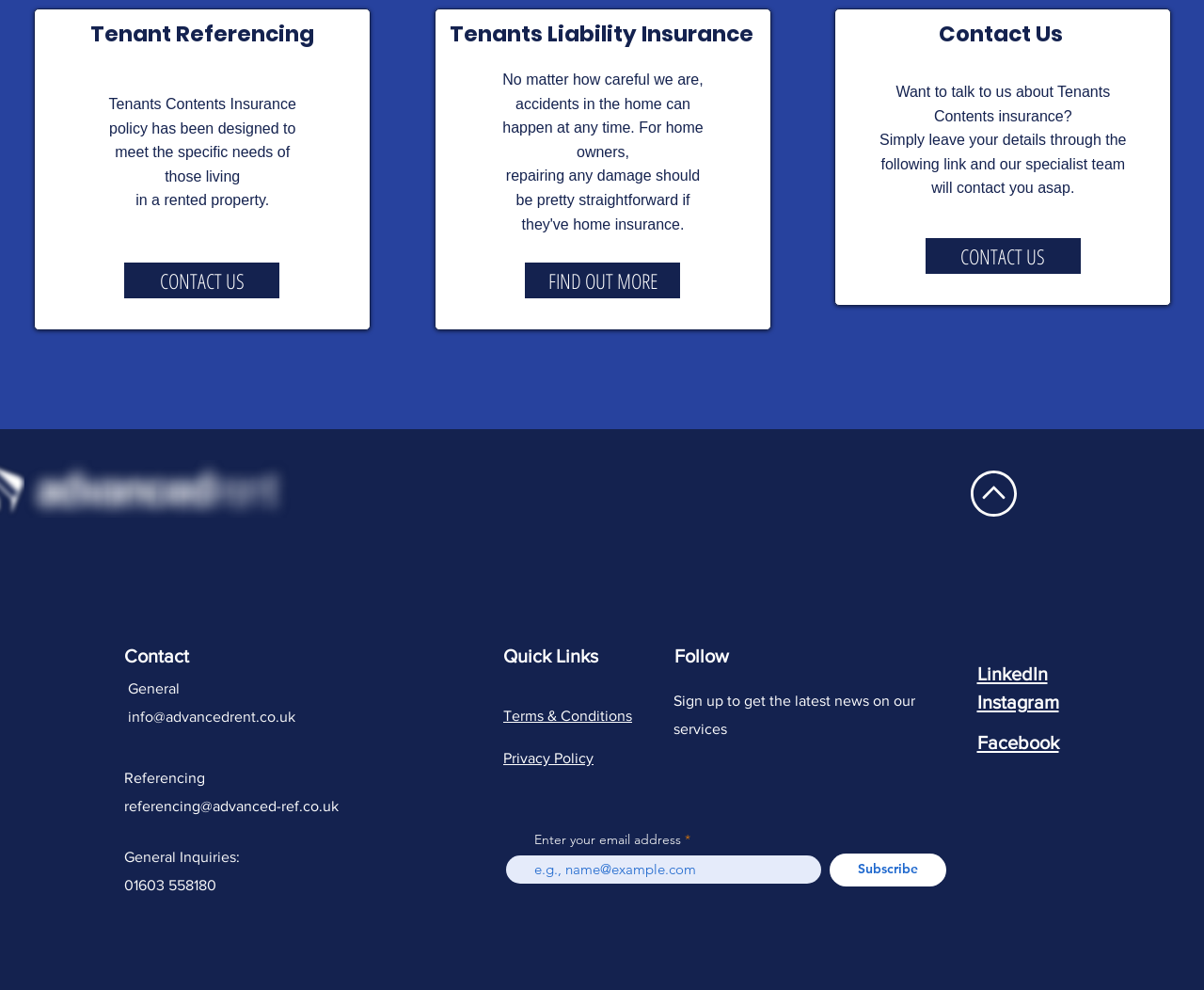Provide the bounding box coordinates of the area you need to click to execute the following instruction: "Click Subscribe".

[0.689, 0.862, 0.786, 0.895]